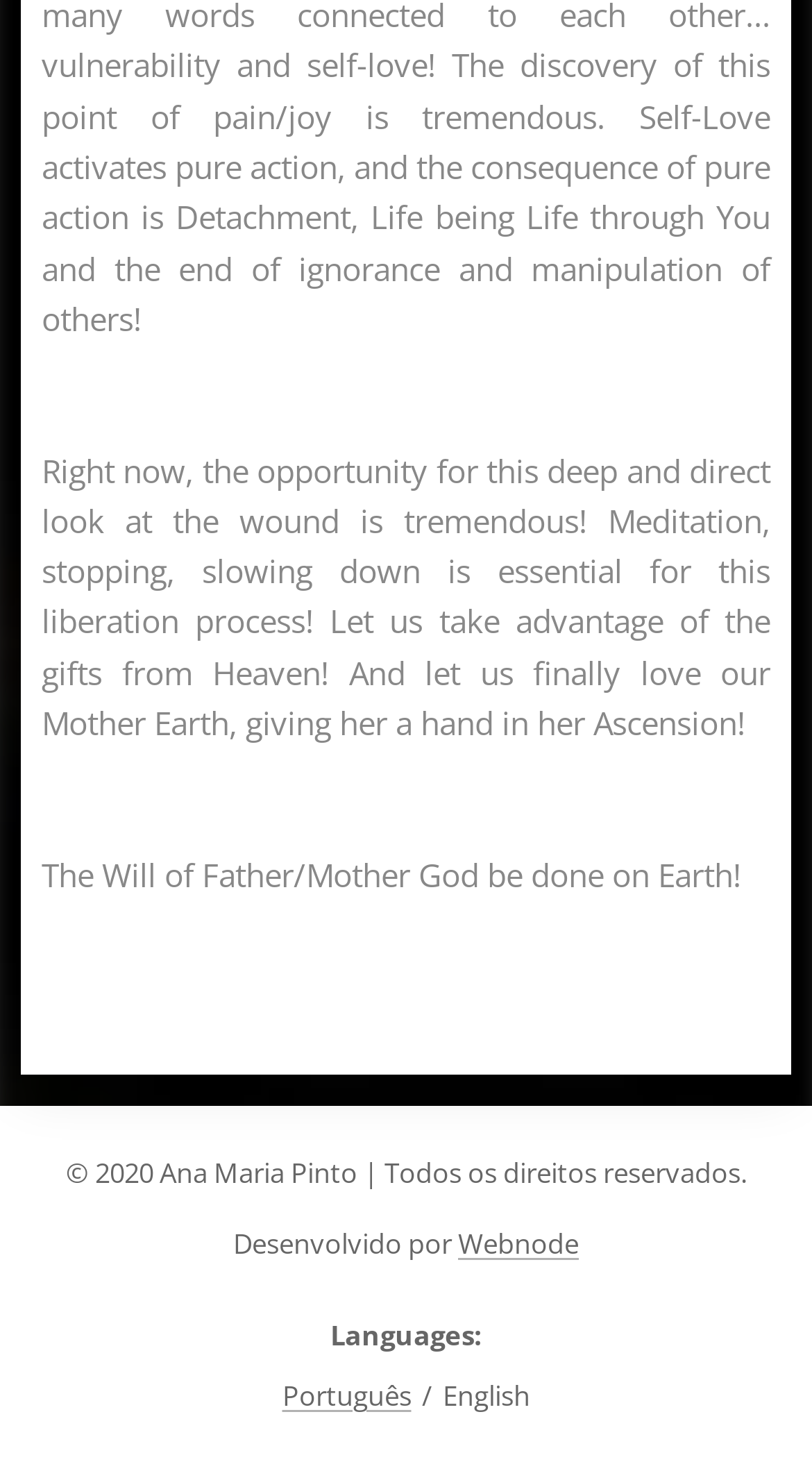Give the bounding box coordinates for the element described by: "Português".

[0.347, 0.942, 0.506, 0.967]